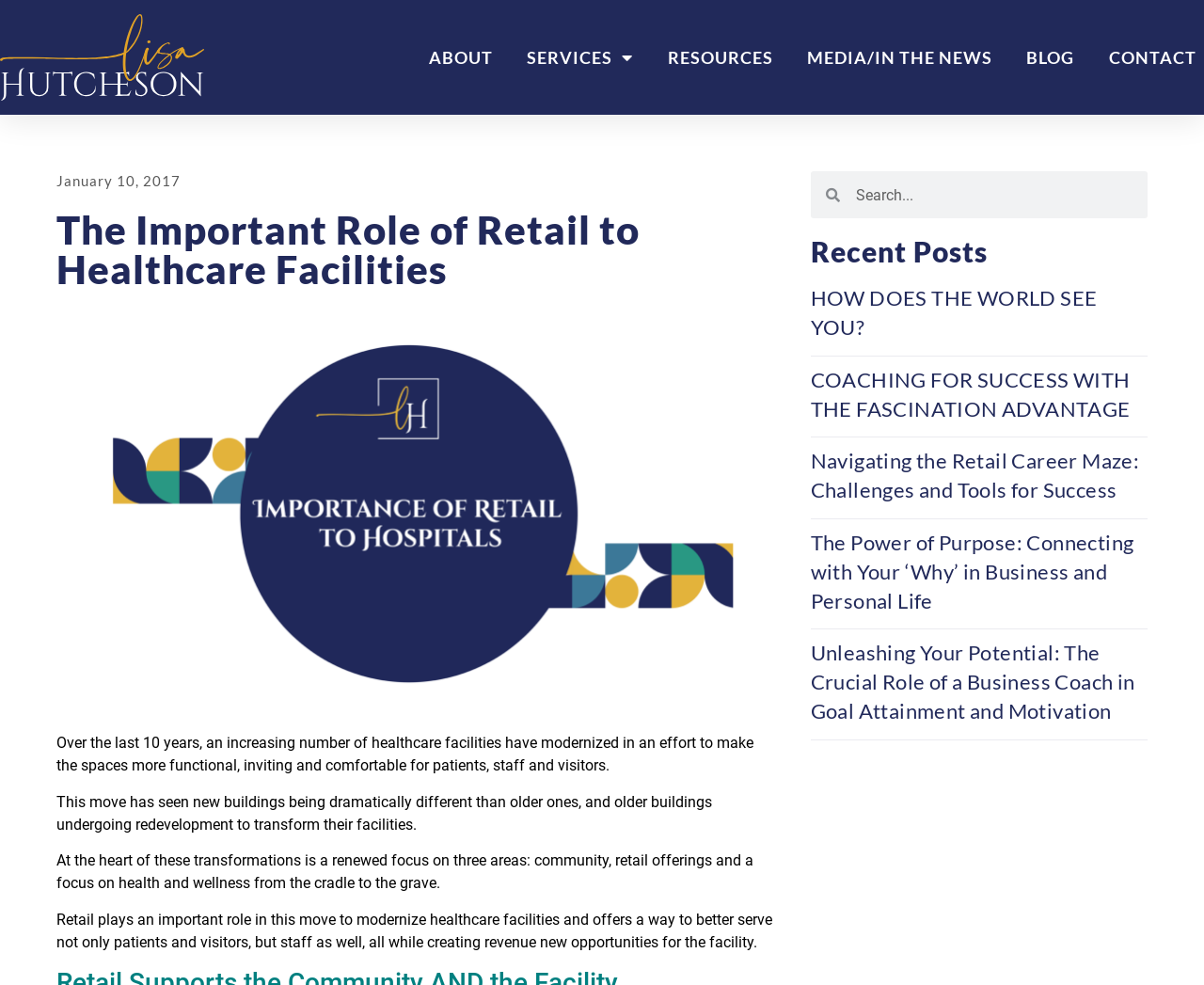Please identify the bounding box coordinates of the element I need to click to follow this instruction: "Read recent post HOW DOES THE WORLD SEE YOU?".

[0.673, 0.289, 0.953, 0.362]